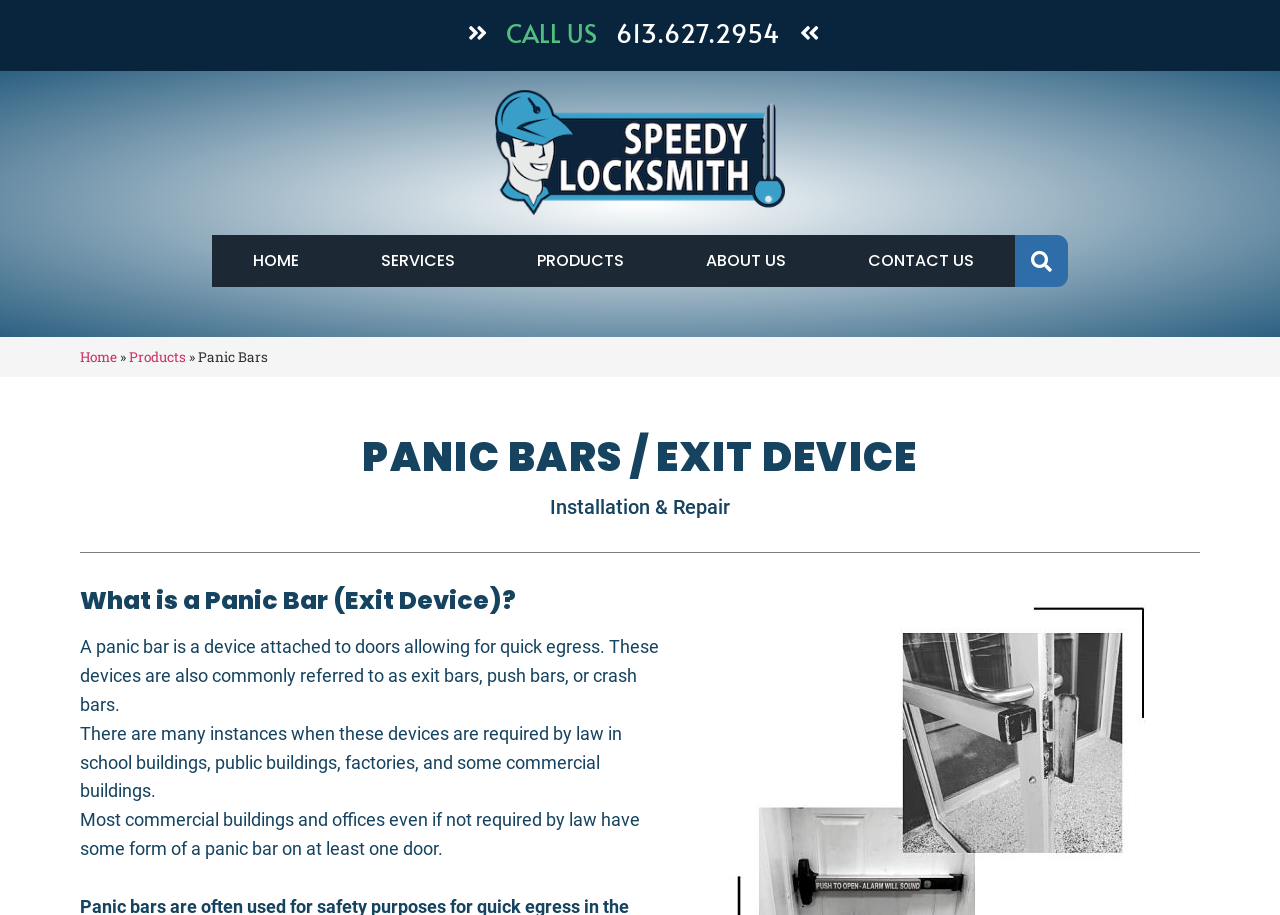Determine the bounding box coordinates of the region that needs to be clicked to achieve the task: "Call the phone number".

[0.481, 0.016, 0.609, 0.055]